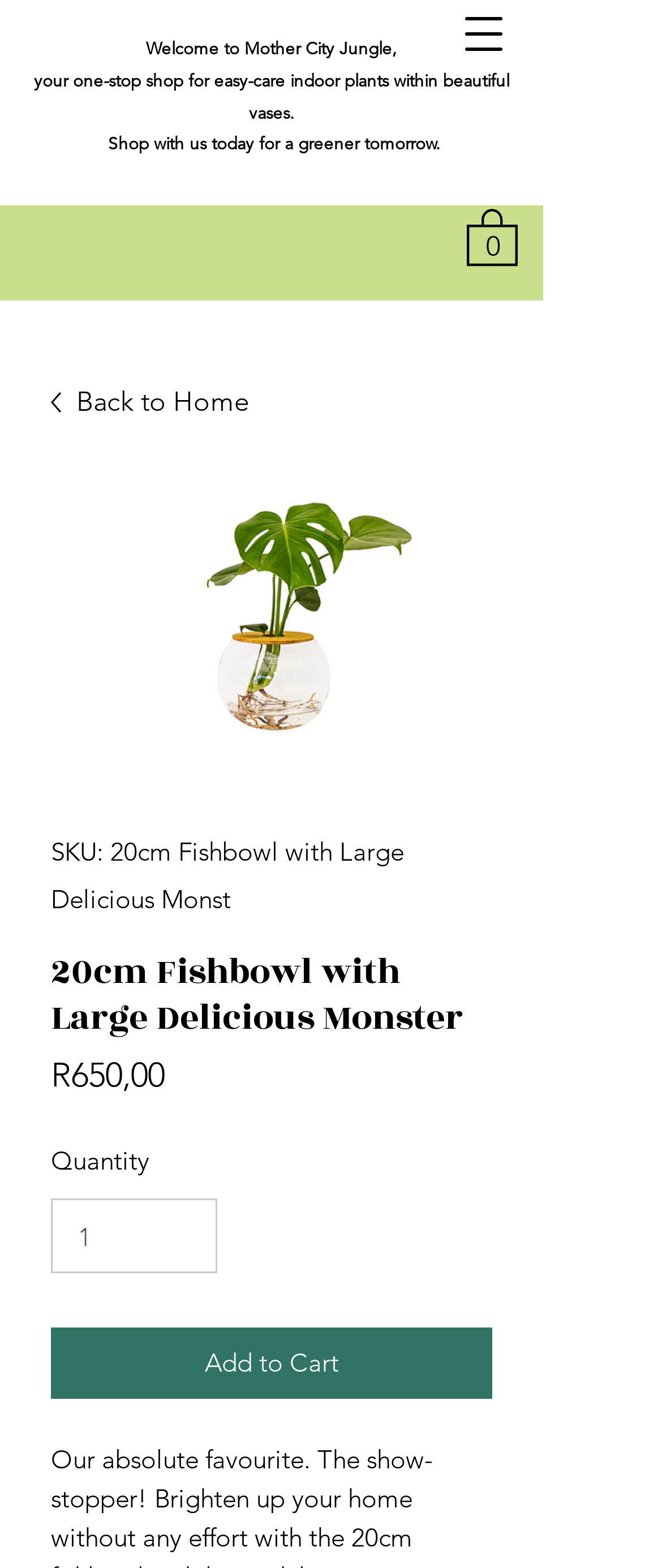Please provide a comprehensive response to the question below by analyzing the image: 
What is the navigation menu button located at?

I determined the answer by looking at the button element that says 'Open navigation menu' and its bounding box coordinates [0.679, 0.0, 0.782, 0.043], which suggests that the navigation menu button is located at the top right of the page.